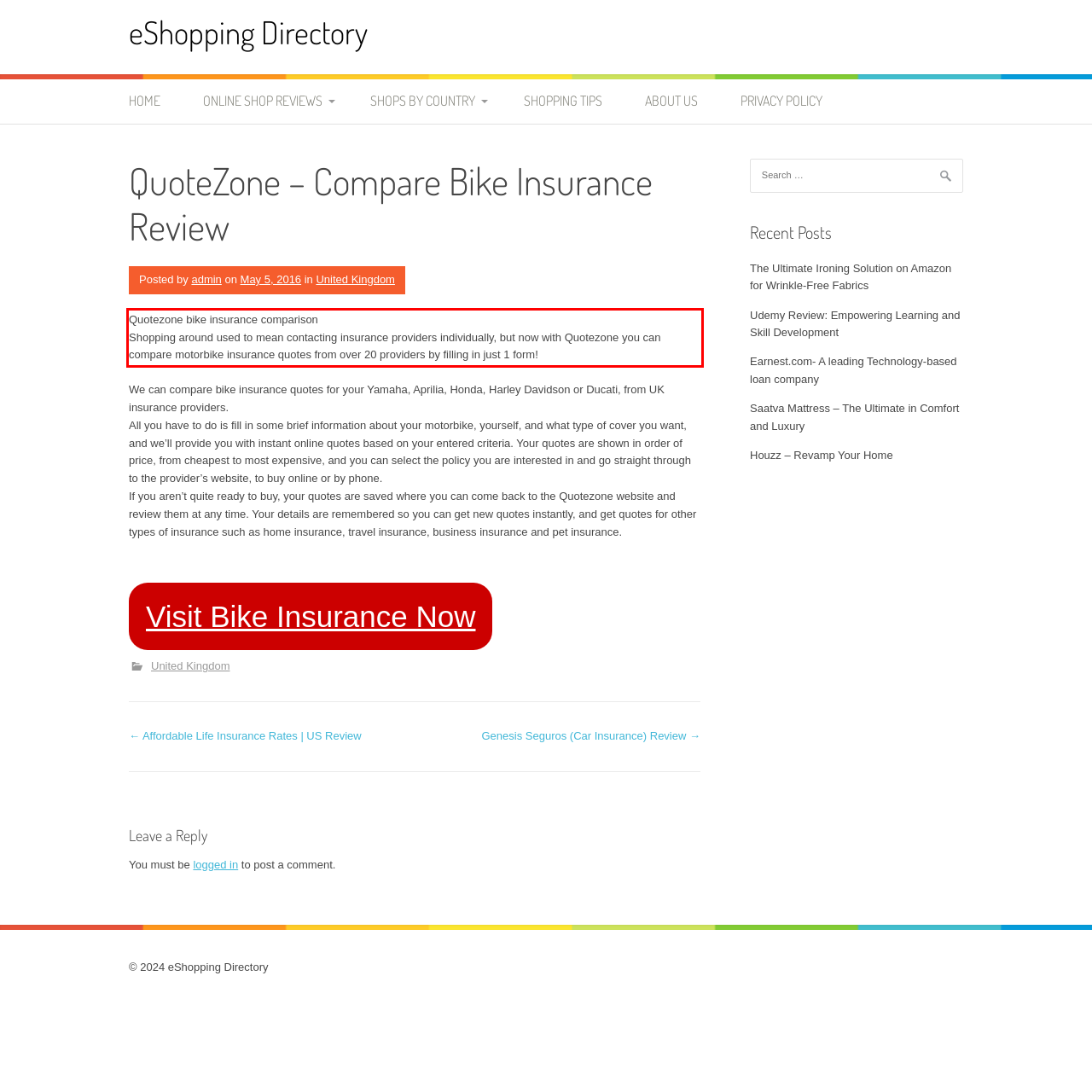Analyze the screenshot of the webpage and extract the text from the UI element that is inside the red bounding box.

Quotezone bike insurance comparison Shopping around used to mean contacting insurance providers individually, but now with Quotezone you can compare motorbike insurance quotes from over 20 providers by filling in just 1 form!